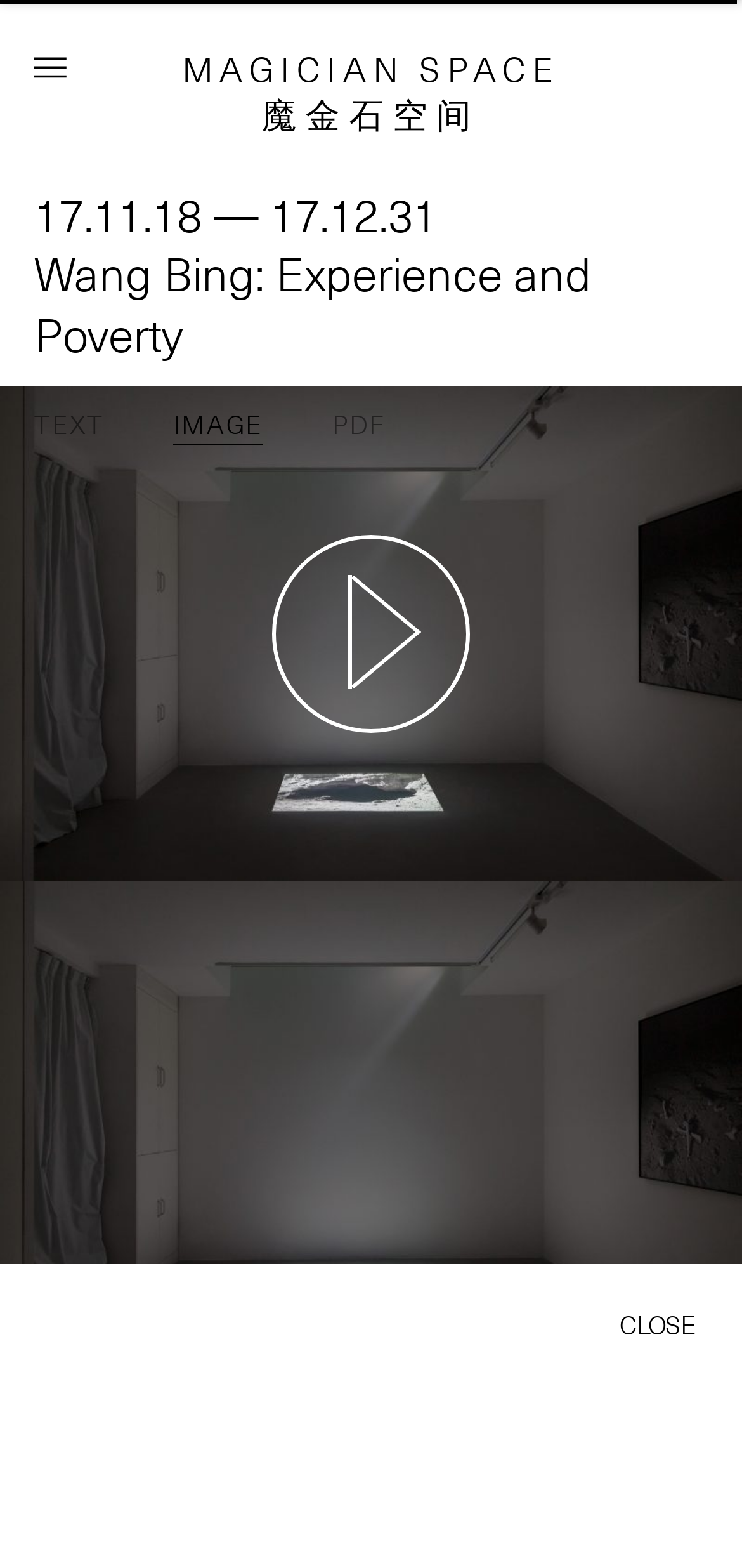What is the duration of the video 'Traces'?
Using the image as a reference, answer the question in detail.

I found the answer by looking at the StaticText element with the text ', 2014 (produced in 2005), single-channel video, 35 mm film transferred to digital, black and white, sound, 28′' which is located inside the article element with a bounding box of [0.0, 0.562, 1.0, 0.927]. This text describes the video 'Traces' and mentions its duration as 28 minutes.